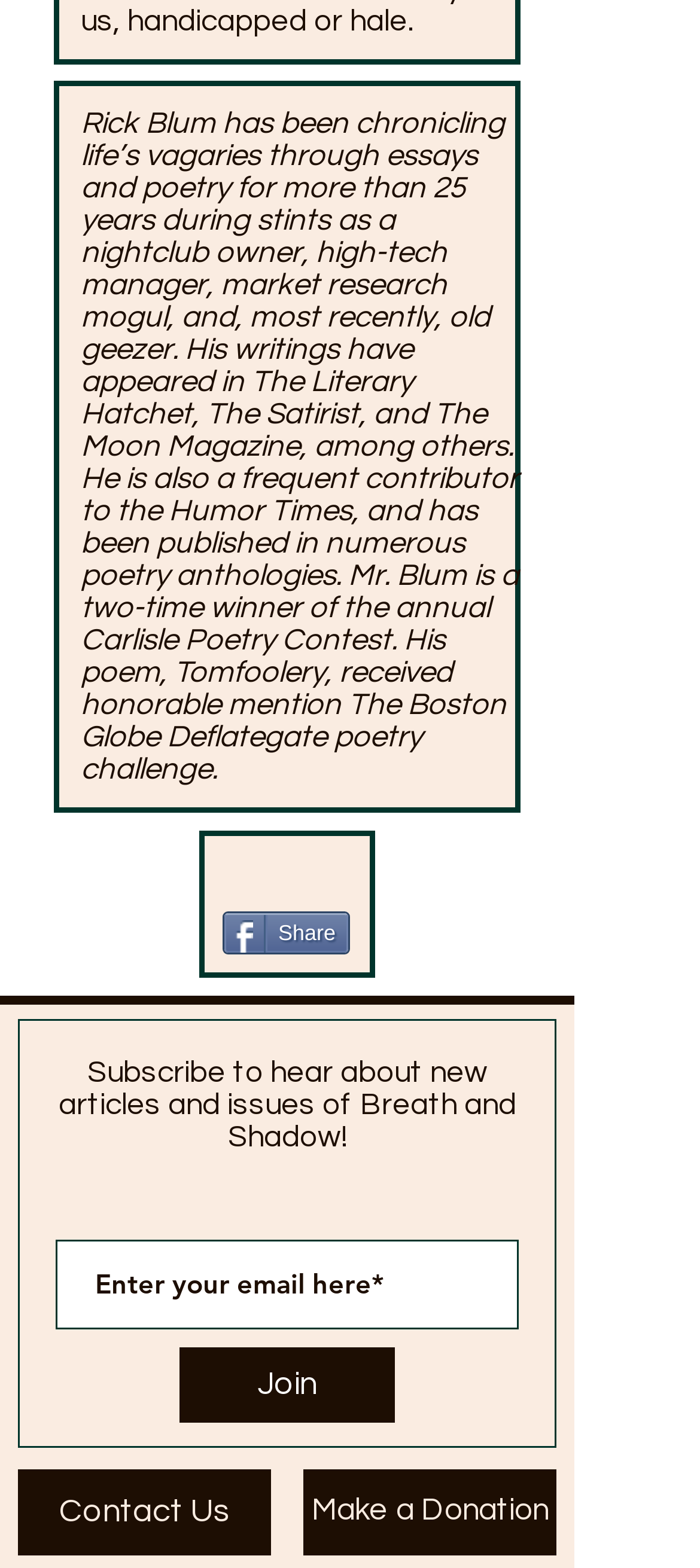Determine the bounding box for the UI element as described: "Make a Donation". The coordinates should be represented as four float numbers between 0 and 1, formatted as [left, top, right, bottom].

[0.433, 0.937, 0.795, 0.992]